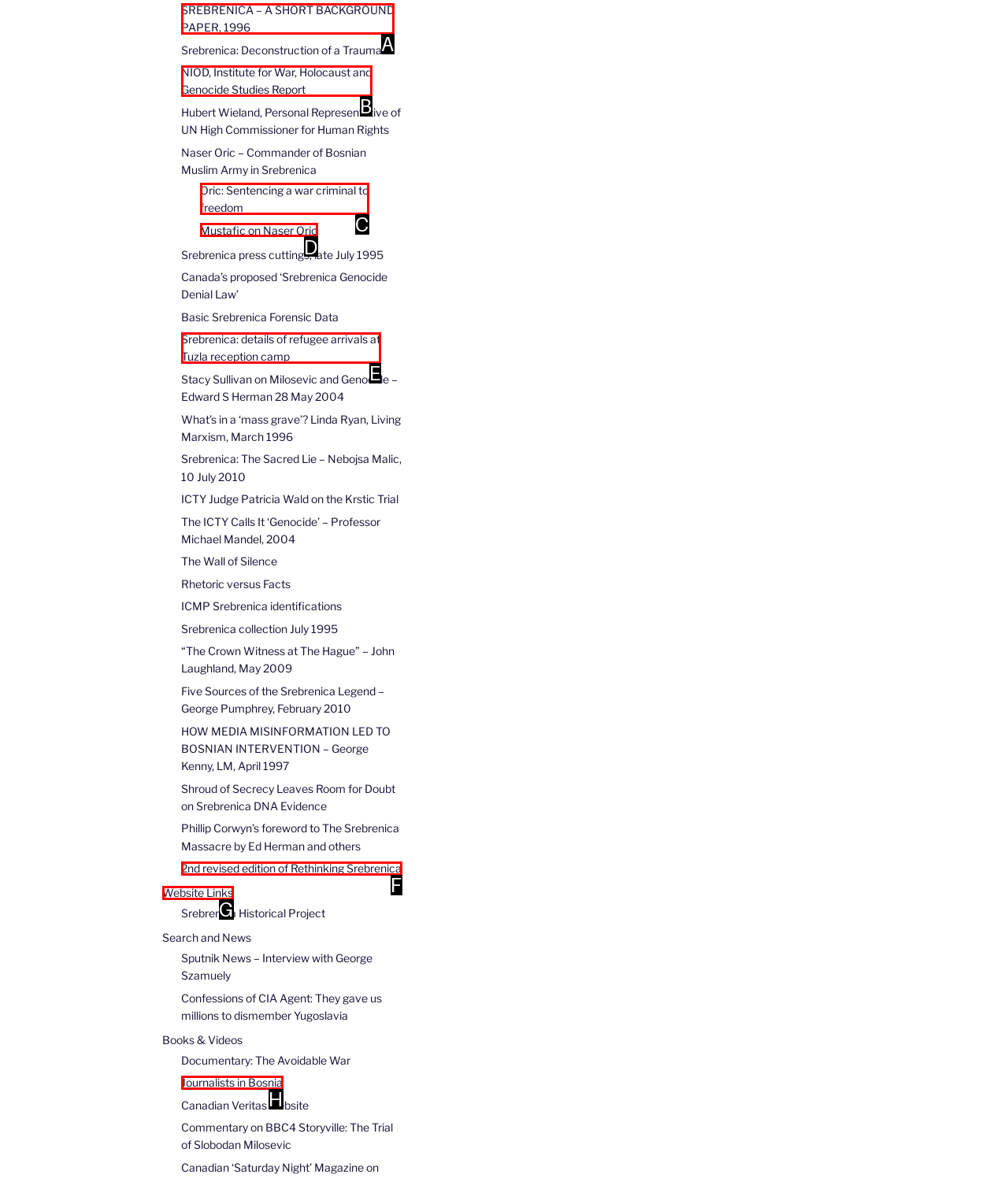Identify the letter of the UI element you need to select to accomplish the task: Click on 'SREBRENICA – A SHORT BACKGROUND PAPER, 1996'.
Respond with the option's letter from the given choices directly.

A